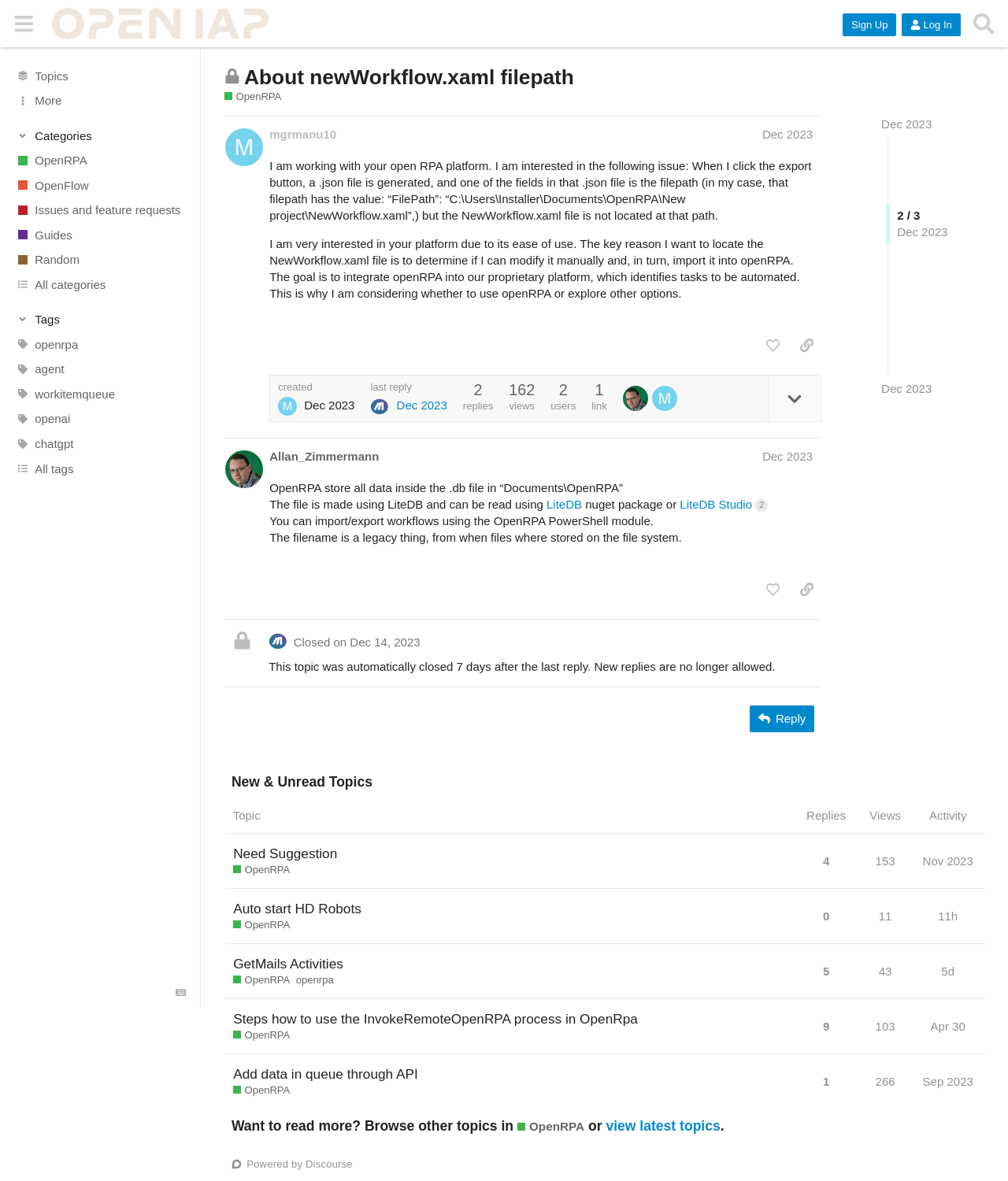Locate the bounding box coordinates of the region to be clicked to comply with the following instruction: "Click the 'like this post' button". The coordinates must be four float numbers between 0 and 1, in the form [left, top, right, bottom].

[0.752, 0.281, 0.781, 0.304]